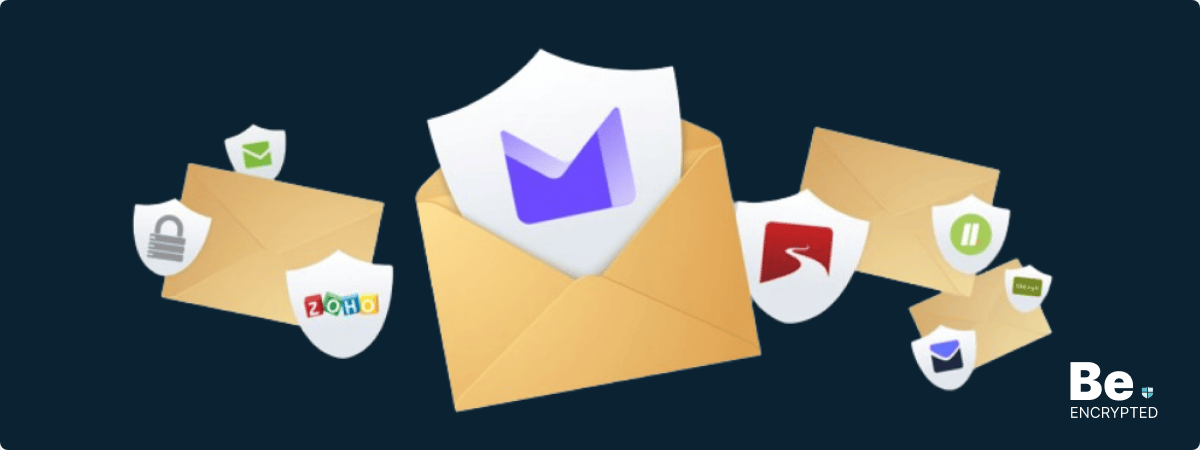Please provide a detailed answer to the question below based on the screenshot: 
What is the purpose of the tagline 'Be Encrypted'?

The tagline 'Be Encrypted' in the bottom right corner underscores the overarching message of protecting users' online correspondence, which suggests that its purpose is to promote awareness and encourage the use of trusted email services that prioritize user privacy and data security.